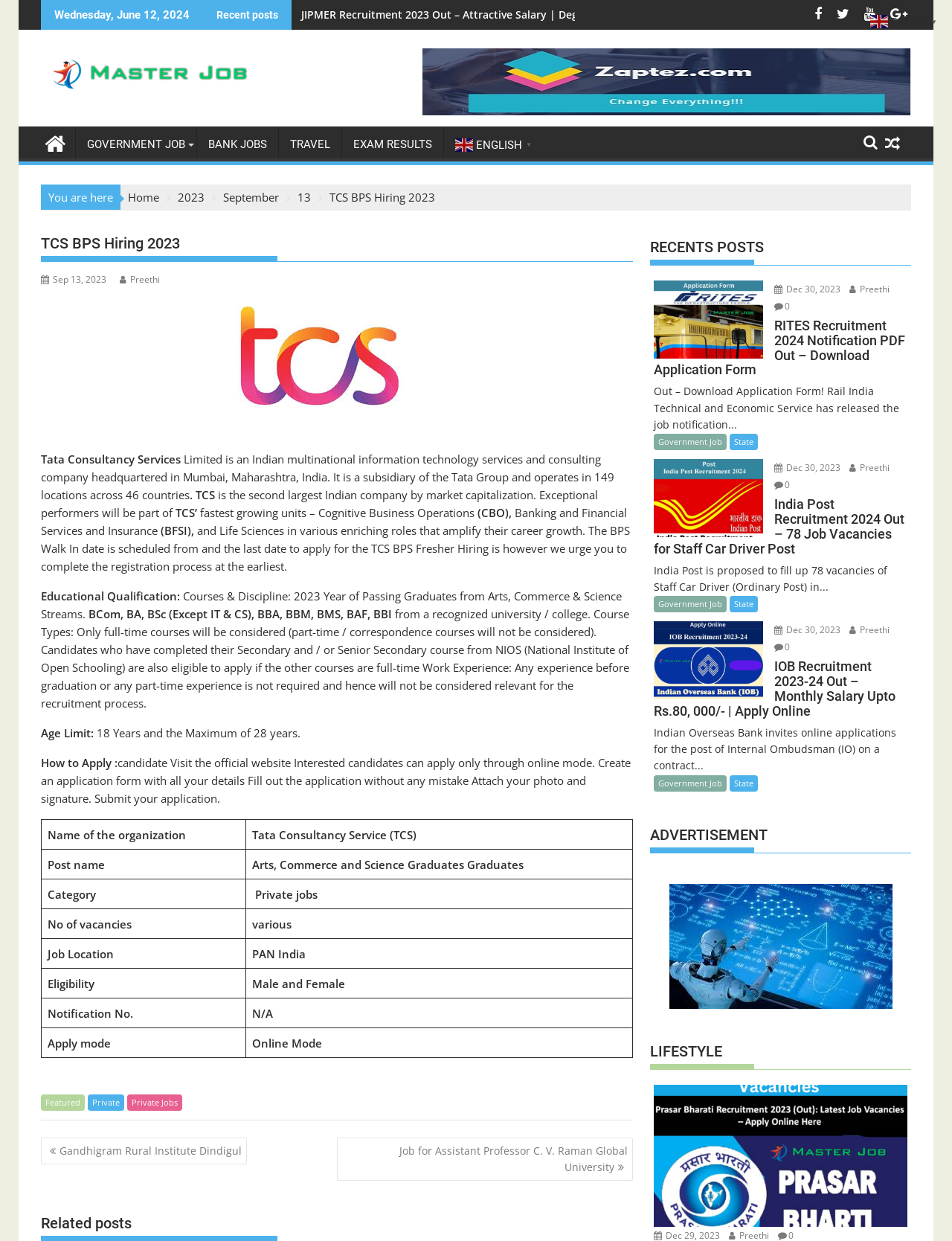Please determine the bounding box coordinates for the element with the description: "Government Job".

[0.687, 0.625, 0.763, 0.638]